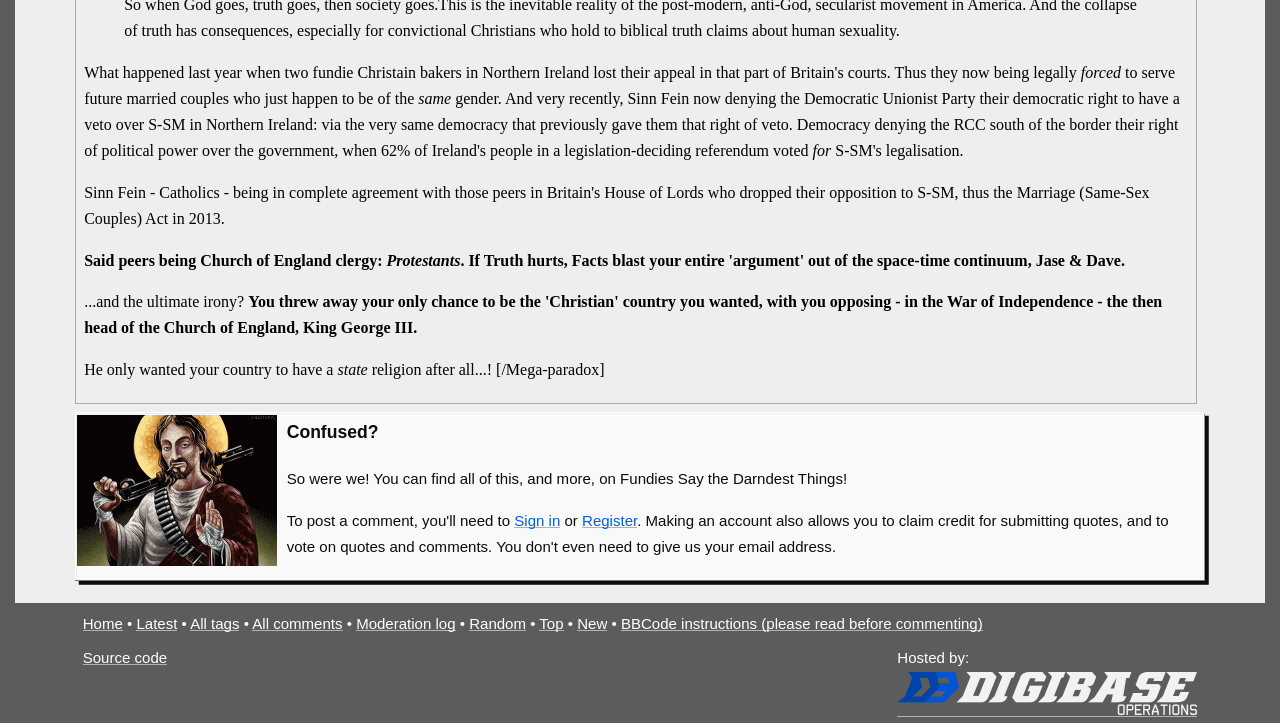Using the provided element description "Register", determine the bounding box coordinates of the UI element.

[0.455, 0.708, 0.498, 0.731]